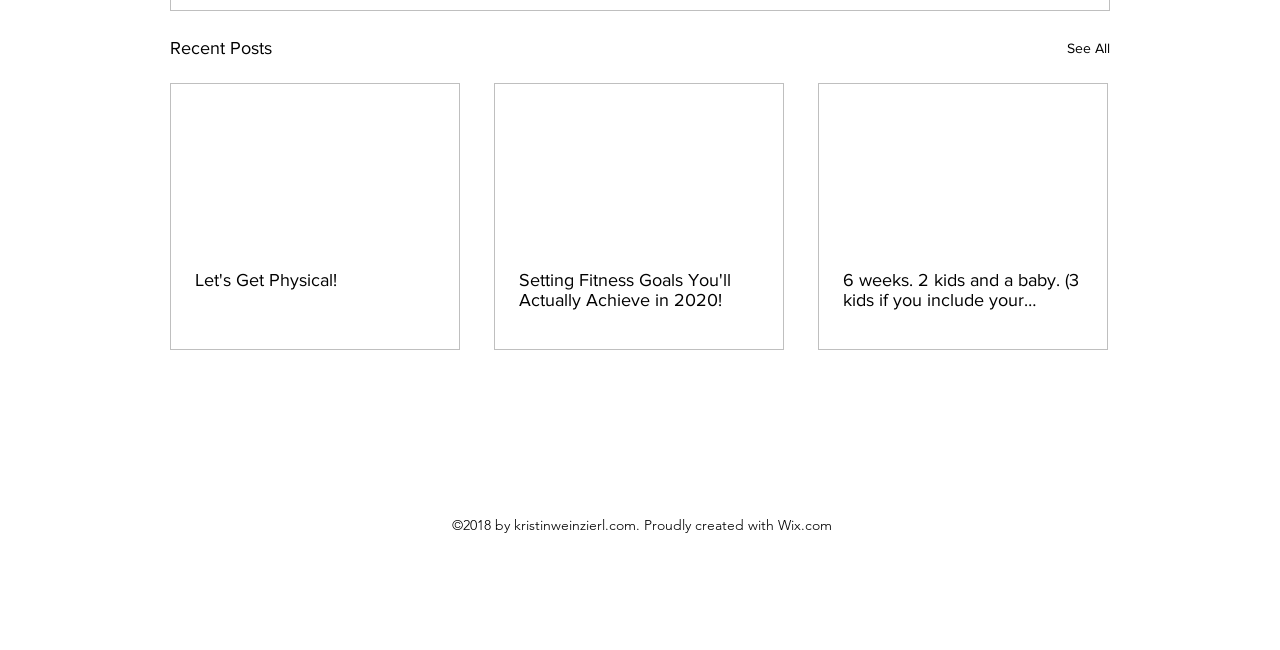Determine the bounding box coordinates of the section to be clicked to follow the instruction: "View recent posts". The coordinates should be given as four float numbers between 0 and 1, formatted as [left, top, right, bottom].

[0.133, 0.053, 0.212, 0.098]